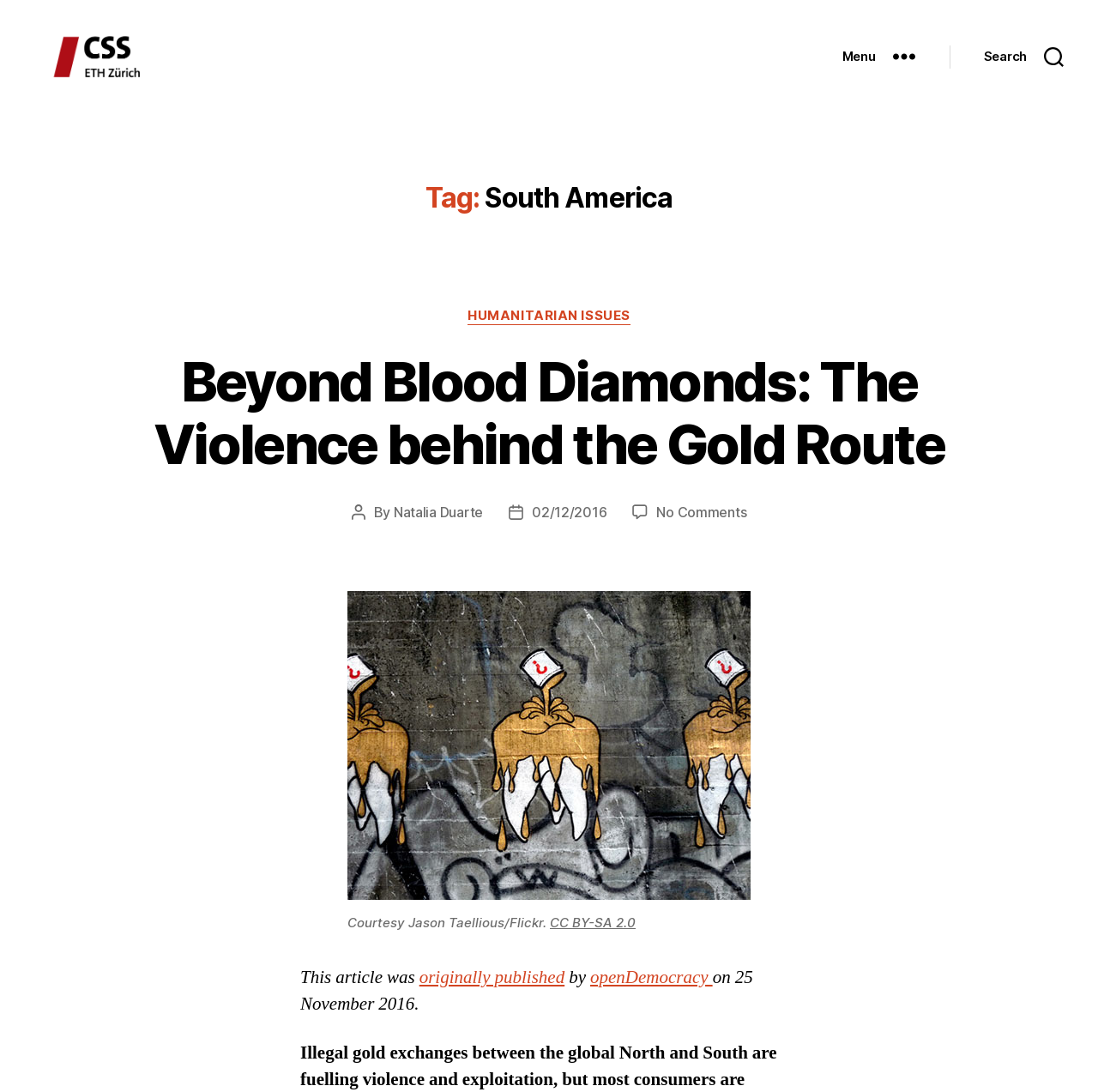Please provide the bounding box coordinates for the UI element as described: "CC BY-SA 2.0". The coordinates must be four floats between 0 and 1, represented as [left, top, right, bottom].

[0.501, 0.848, 0.579, 0.862]